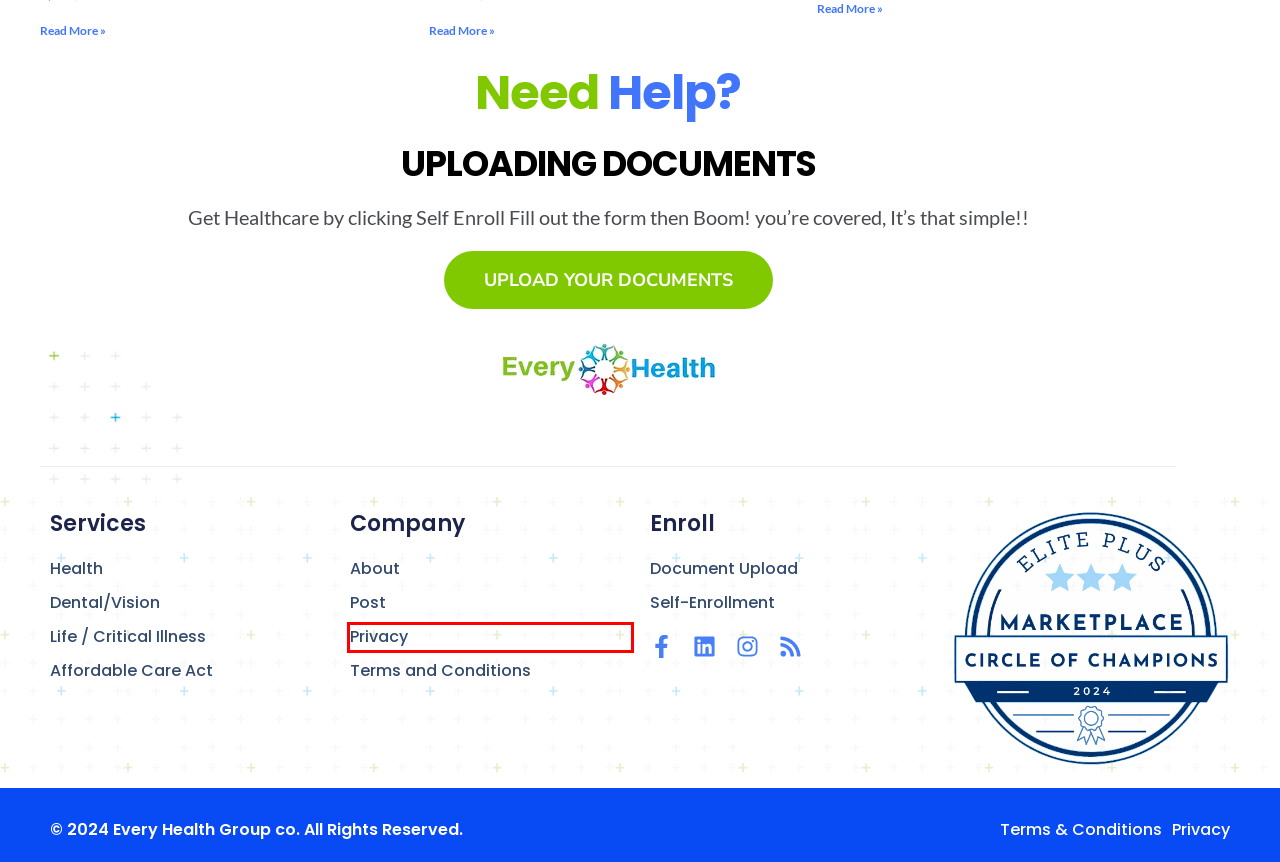You are provided with a screenshot of a webpage that includes a red rectangle bounding box. Please choose the most appropriate webpage description that matches the new webpage after clicking the element within the red bounding box. Here are the candidates:
A. Privacy - Every Health Group
B. Dental & Vision Insurance Plan & Coverage - Every Health Group
C. Upload your documents - Every Health Group
D. Terms and Conditions - Every Health Group
E. Critical Illness Insurance - Every Health Group
F. Understanding PPO Dentists: Your Guide to Preferred Provider Organization Dental Plans
G. Self-Enrollment - Every Health Group
H. Post - Every Health Group

A